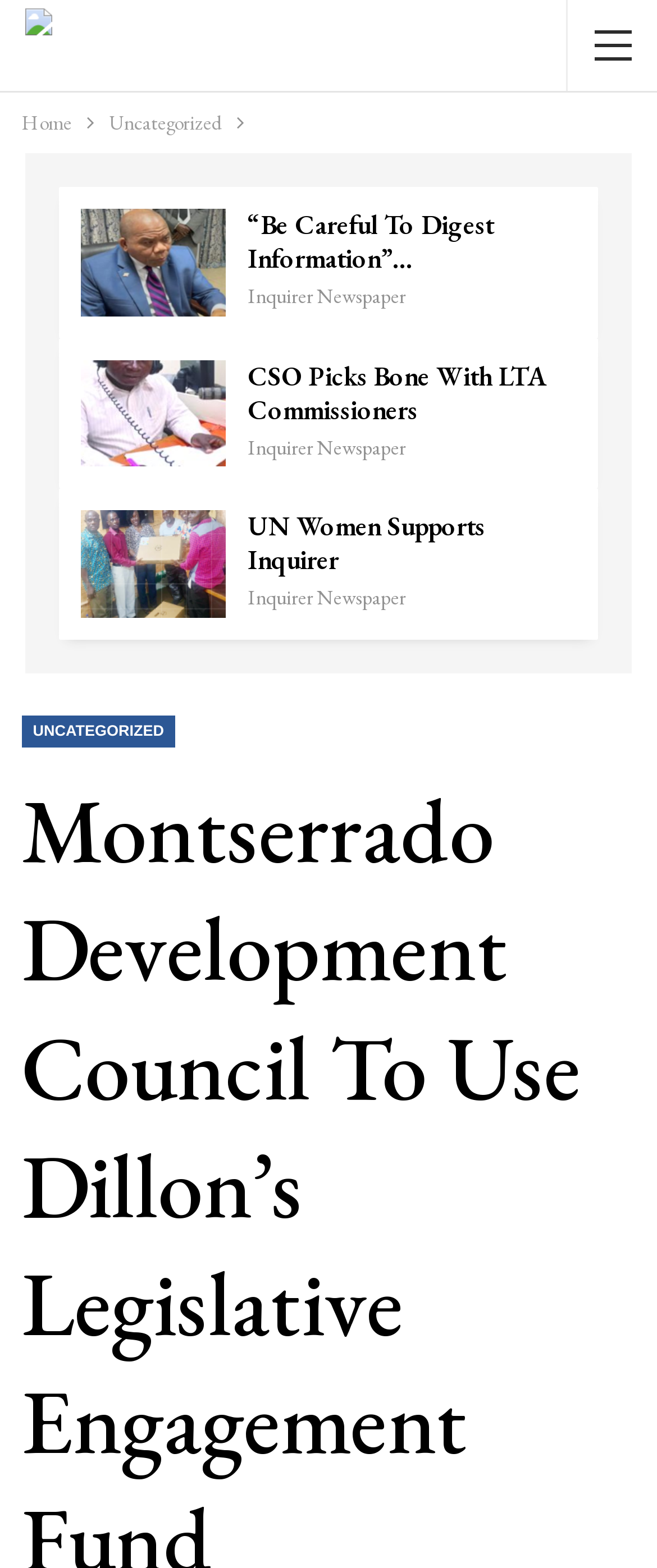Give the bounding box coordinates for the element described by: "Inquirer Newspaper".

[0.377, 0.373, 0.618, 0.39]